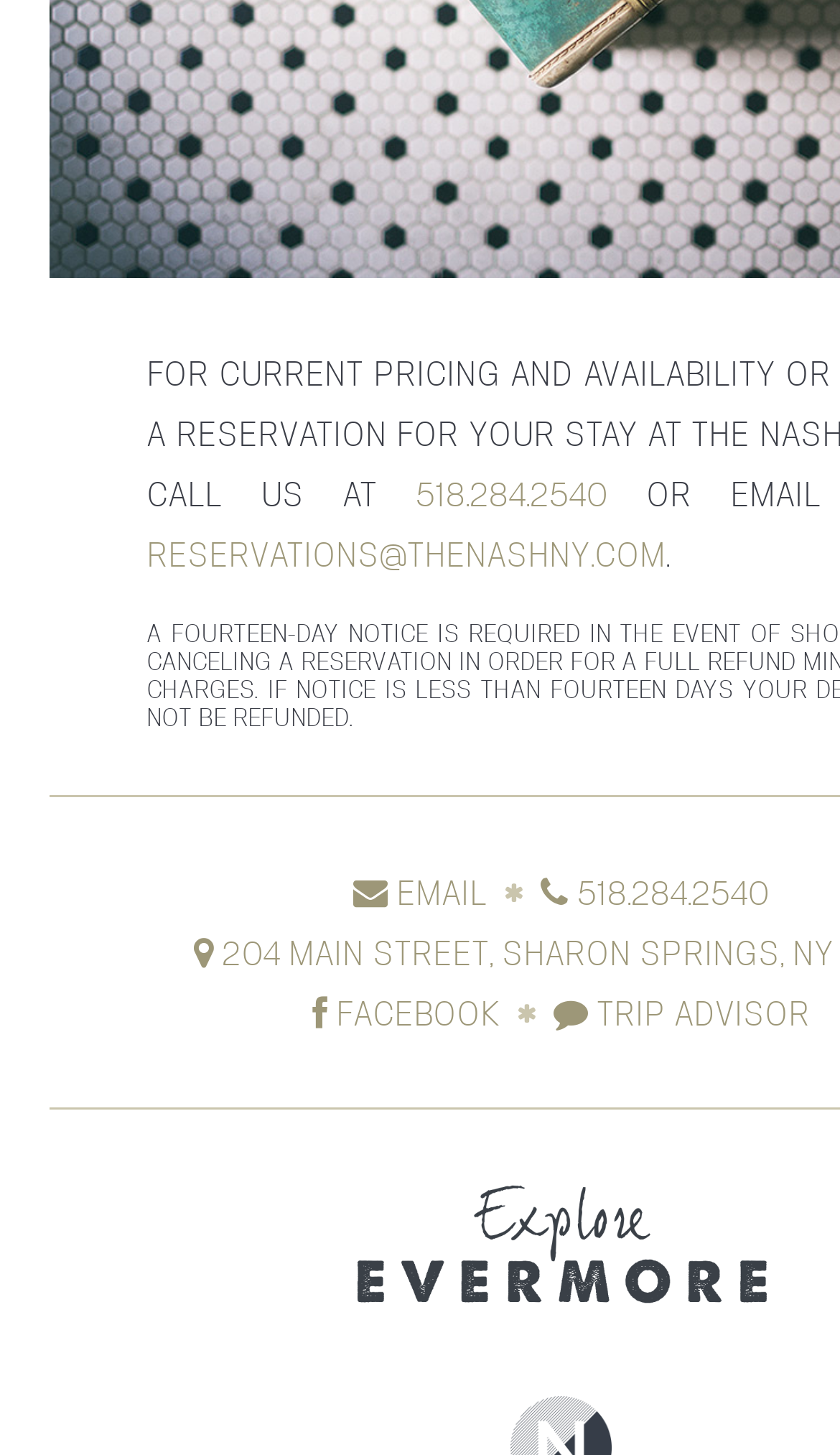Locate the bounding box coordinates of the UI element described by: "Facebook". Provide the coordinates as four float numbers between 0 and 1, formatted as [left, top, right, bottom].

[0.372, 0.683, 0.595, 0.709]